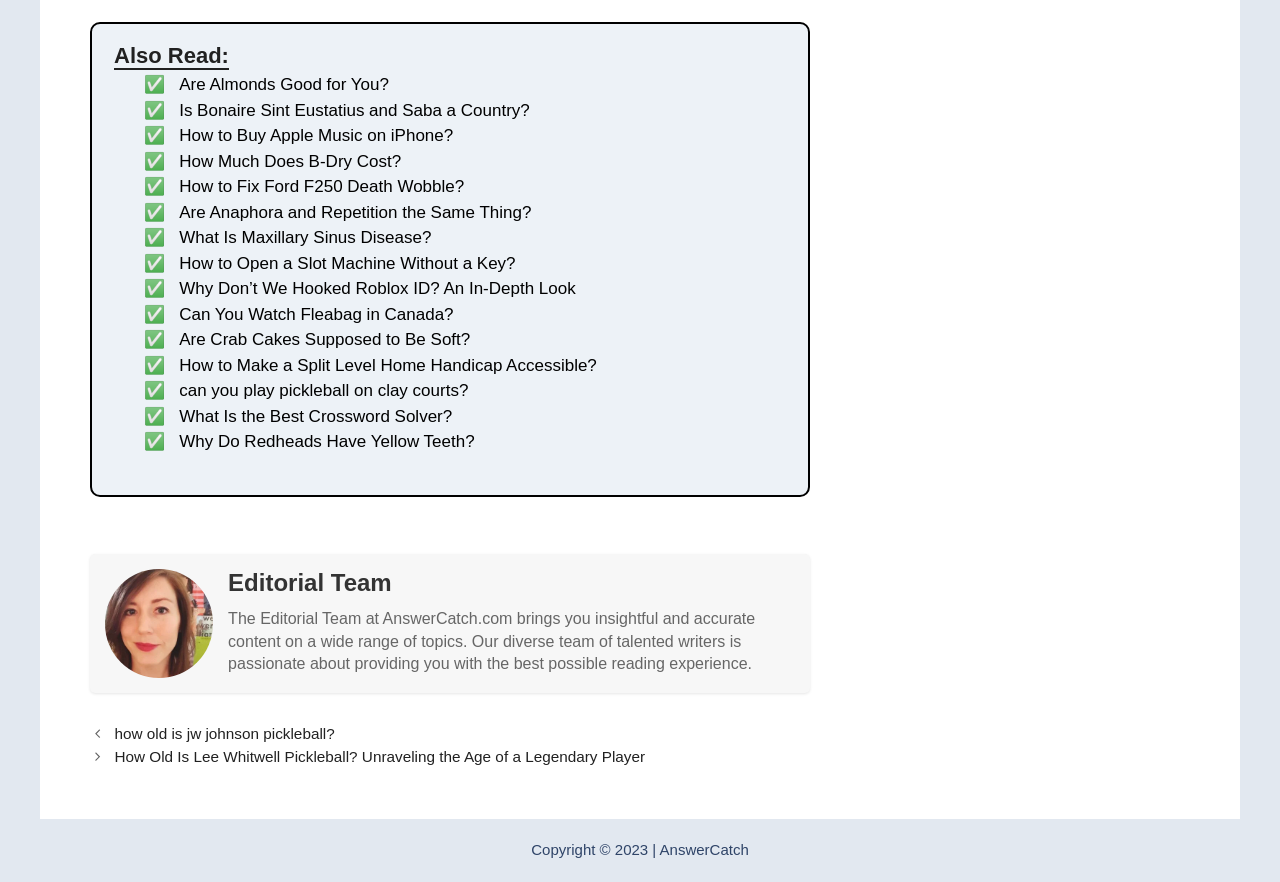Using the element description: "Editorial Team", determine the bounding box coordinates for the specified UI element. The coordinates should be four float numbers between 0 and 1, [left, top, right, bottom].

[0.178, 0.646, 0.306, 0.676]